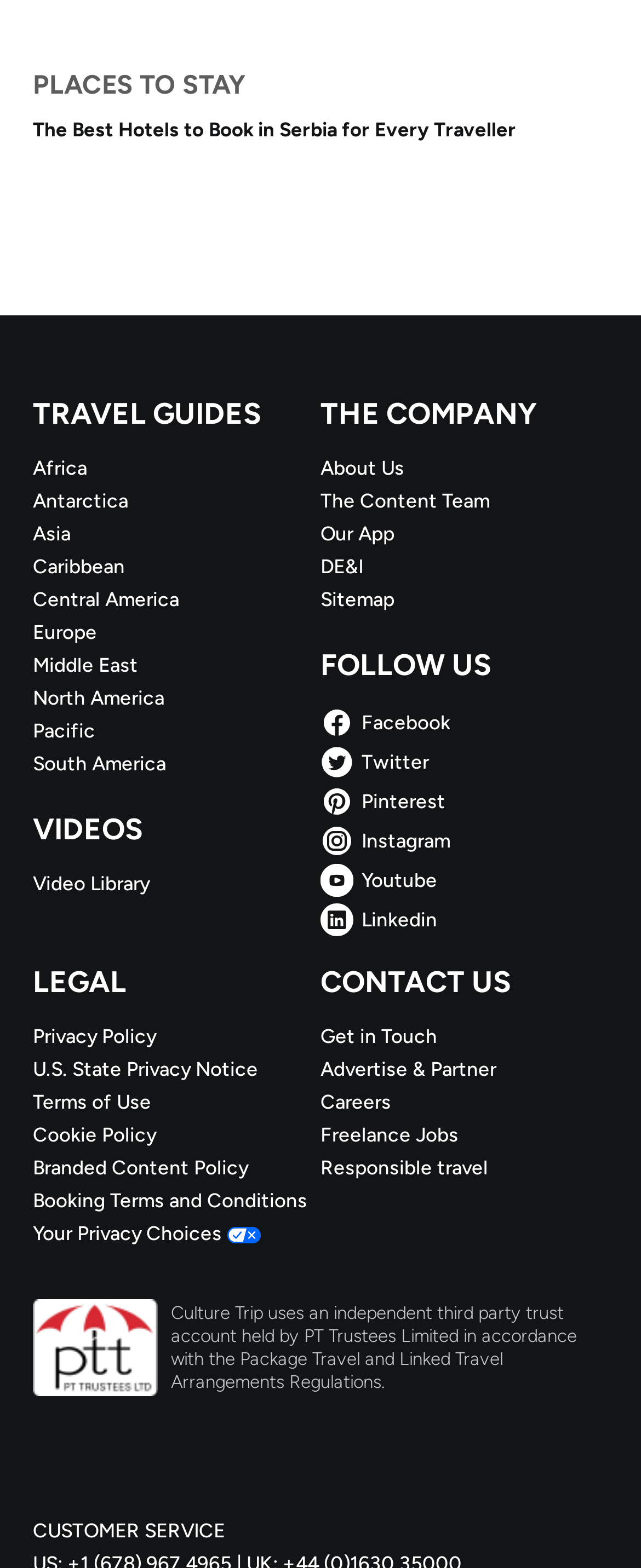Please determine the bounding box coordinates of the element to click in order to execute the following instruction: "Learn about the company by clicking 'About Us'". The coordinates should be four float numbers between 0 and 1, specified as [left, top, right, bottom].

[0.5, 0.29, 0.949, 0.307]